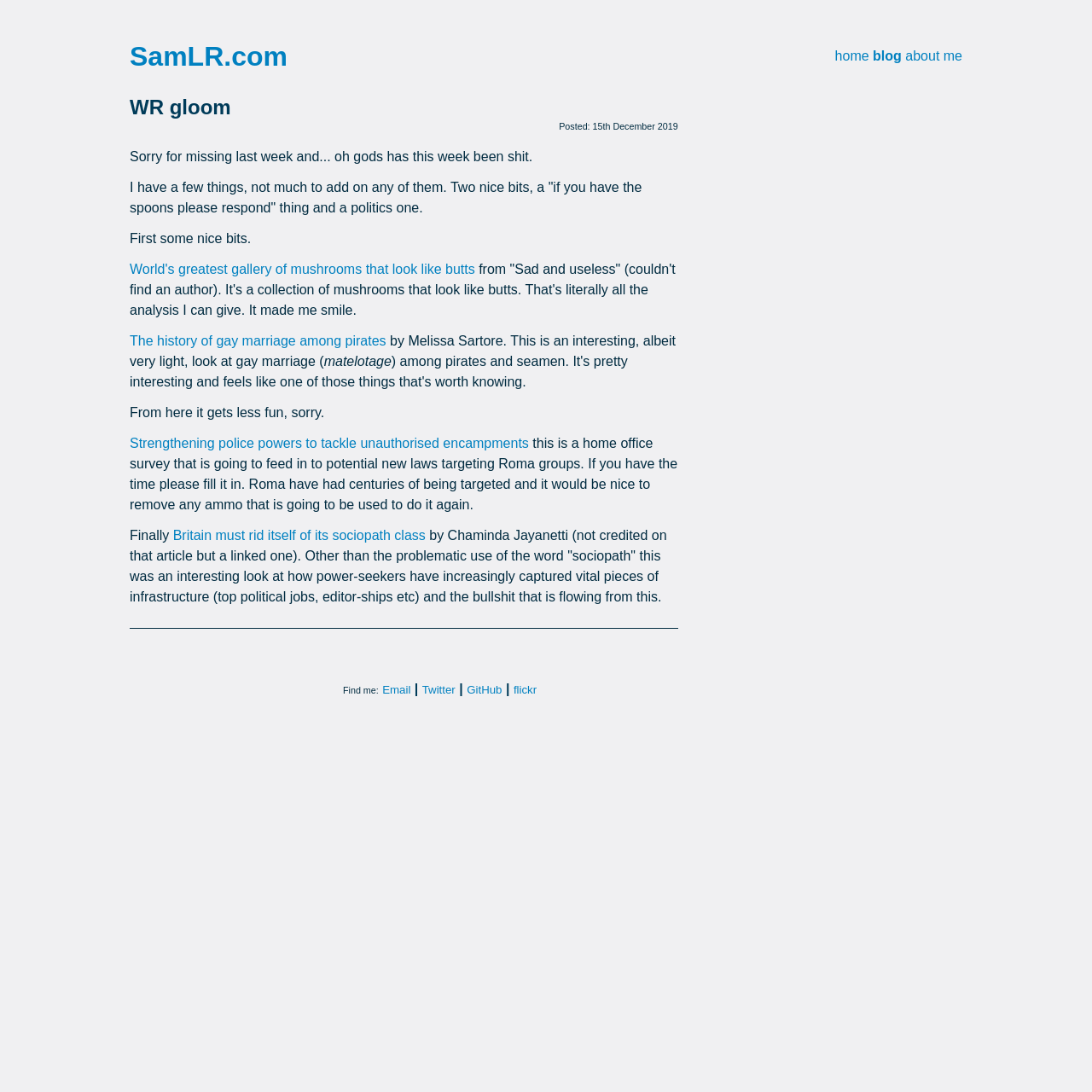What is the theme of the first 'nice bit' mentioned in the blog post?
Please answer the question with a detailed response using the information from the screenshot.

The theme of the first 'nice bit' mentioned in the blog post can be found in the static text element, which describes it as a collection of mushrooms that look like butts. This is also the topic of the link 'World's greatest gallery of mushrooms that look like butts'.